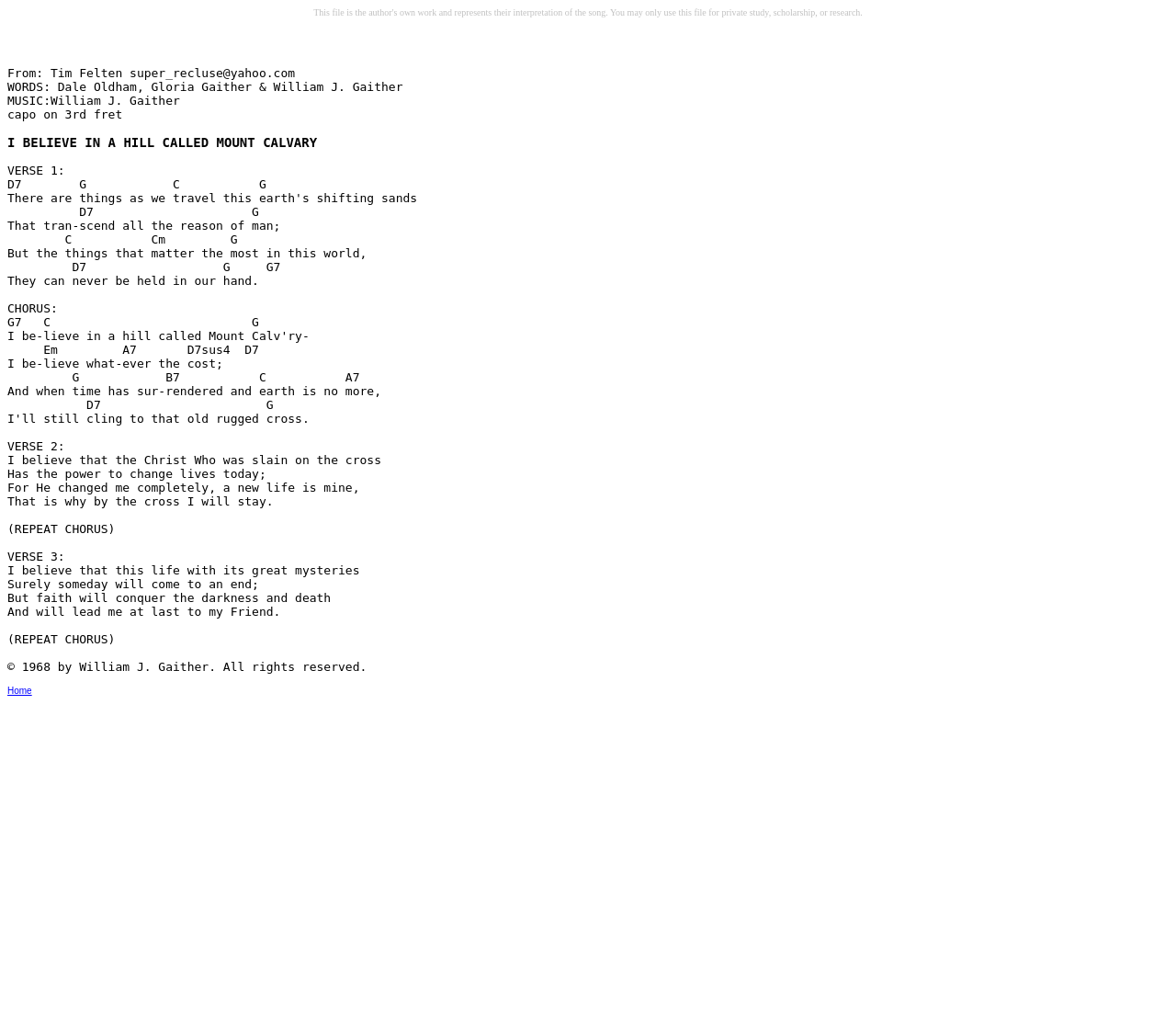Answer the following in one word or a short phrase: 
What is the name of the song?

I BELIEVE IN A HILL CALLED MOUNT CALVARY